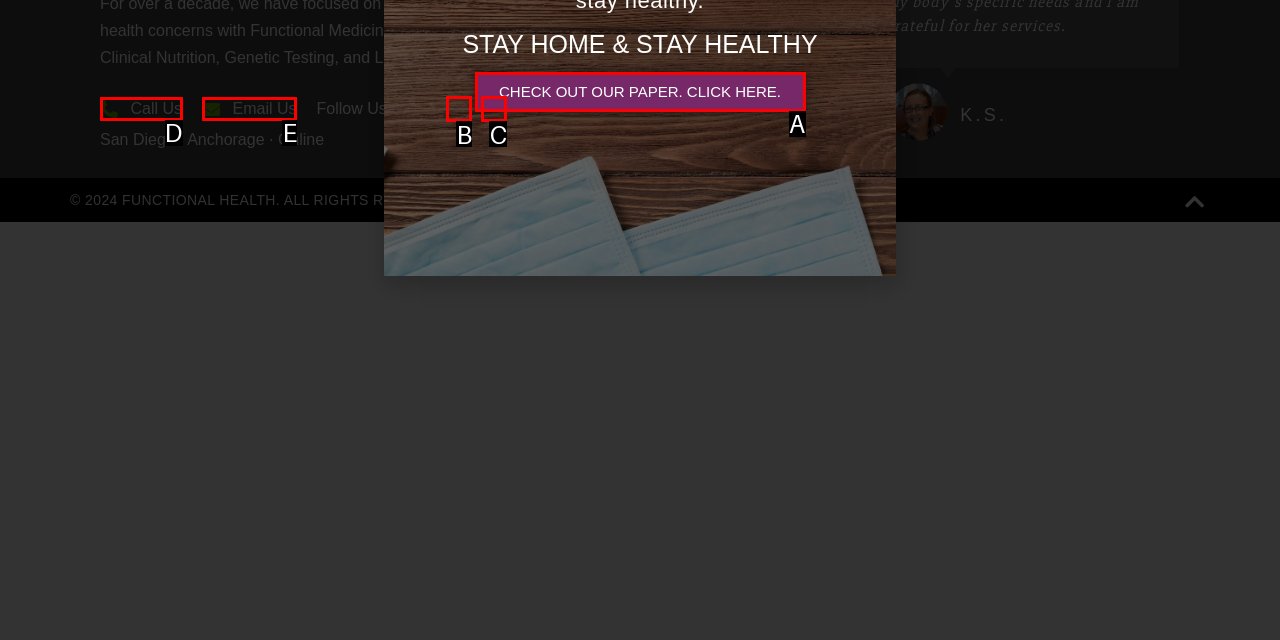Which UI element matches this description: Email Us?
Reply with the letter of the correct option directly.

E